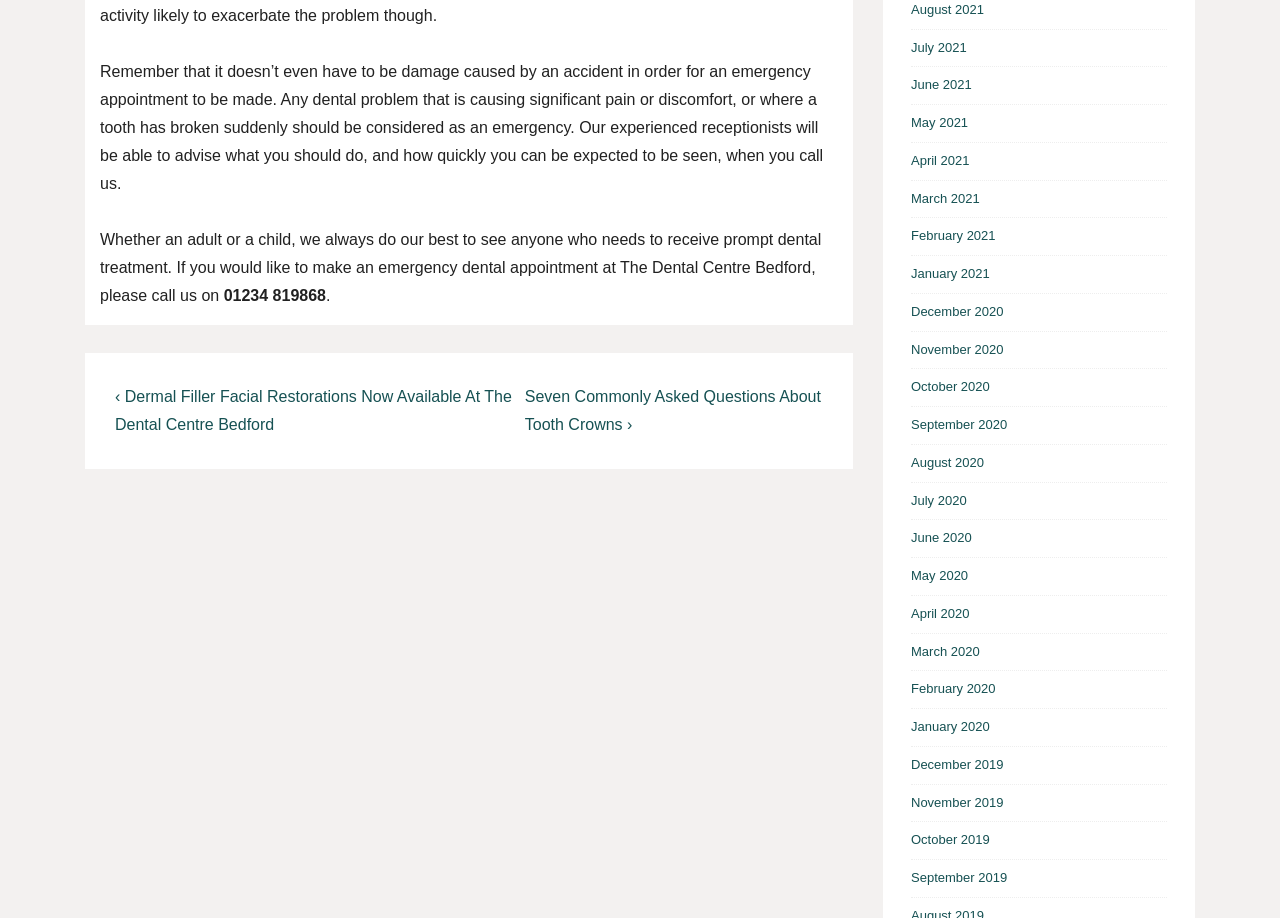Can you show the bounding box coordinates of the region to click on to complete the task described in the instruction: "Click on 'Previous Post'"?

[0.09, 0.422, 0.4, 0.471]